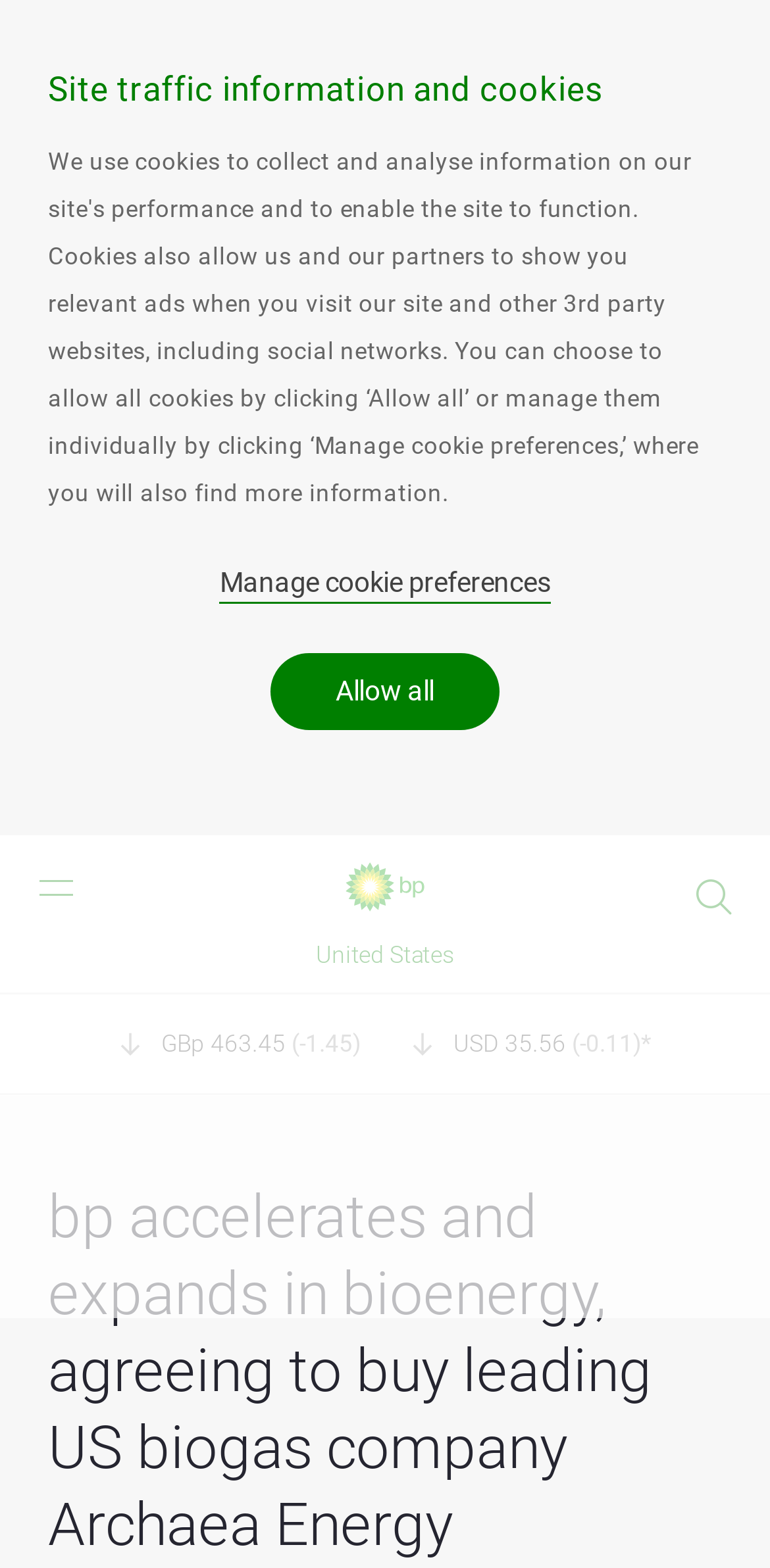What is the currency of the stock price?
Give a thorough and detailed response to the question.

I found the currency of the stock price by looking at the text elements on the webpage. Specifically, I found the text 'USD' which is located near the stock price, indicating that the currency of the stock price is USD.